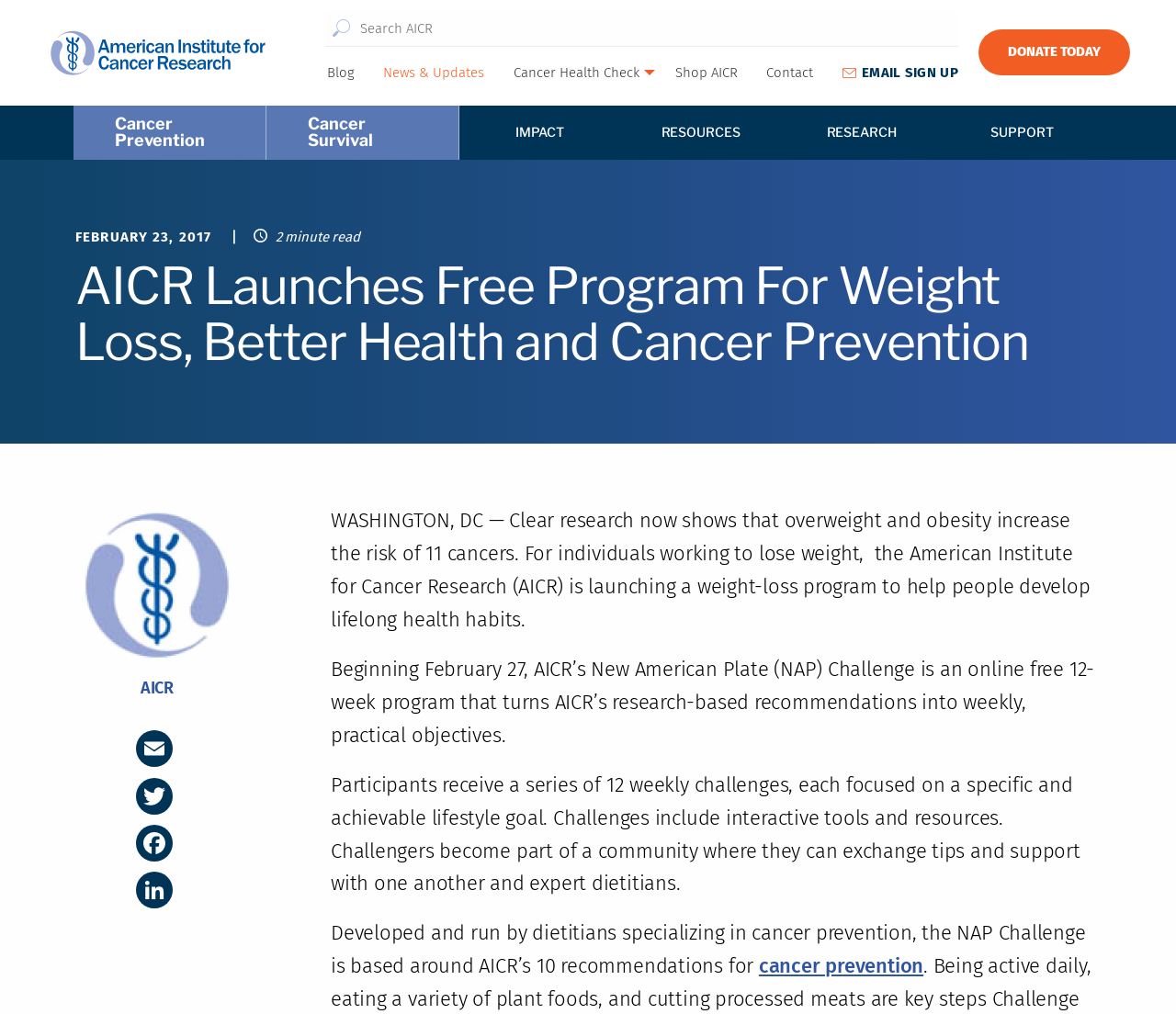What is the 'Cancer Health Check' menu item about?
Based on the visual details in the image, please answer the question thoroughly.

The 'Cancer Health Check' menu item is a dropdown menu item under the main menu bar. It is likely related to checking one's health in relation to cancer, but the exact details are not specified on the current webpage.